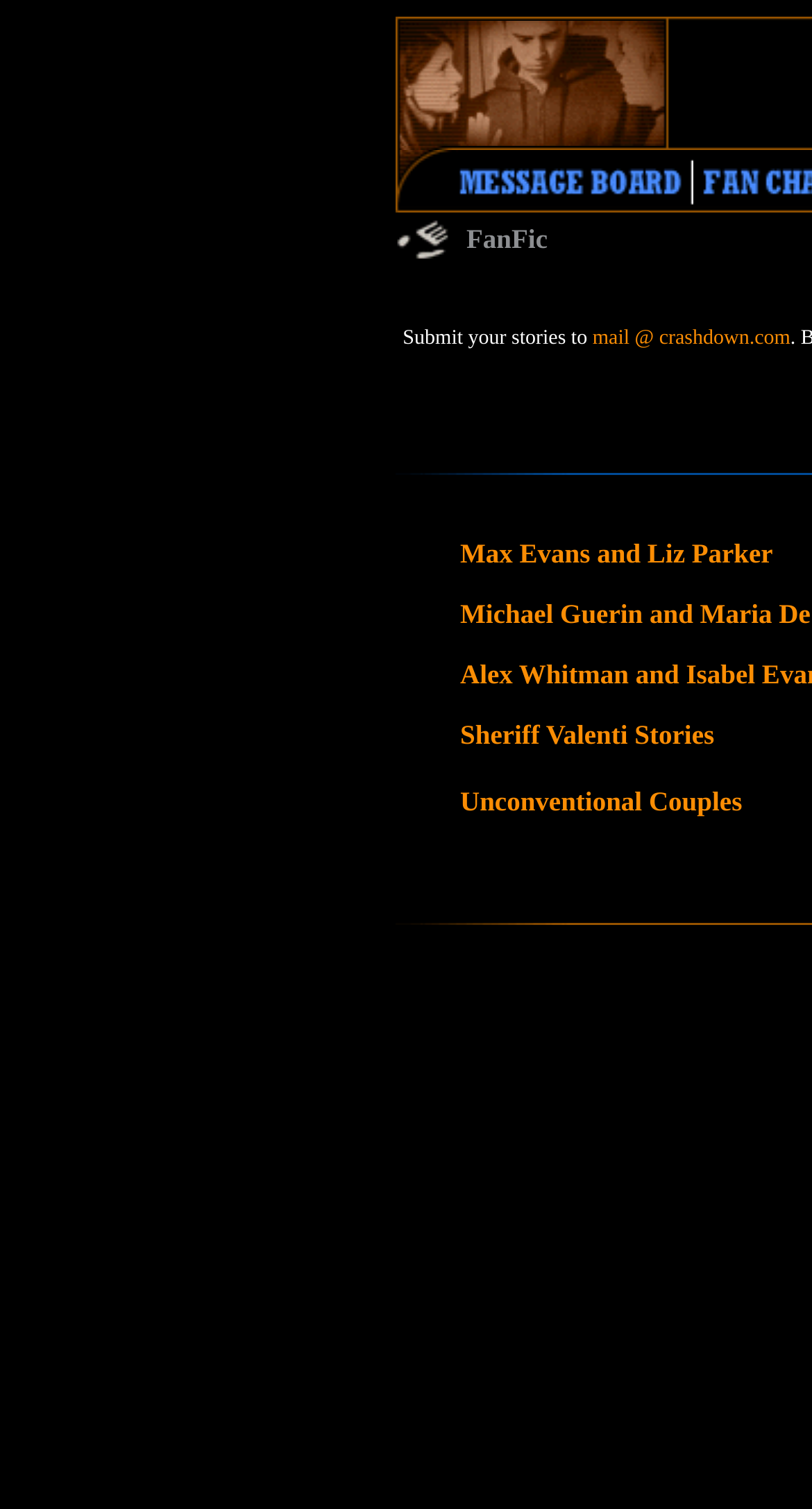Predict the bounding box for the UI component with the following description: "Unconventional Couples".

[0.567, 0.52, 0.914, 0.541]